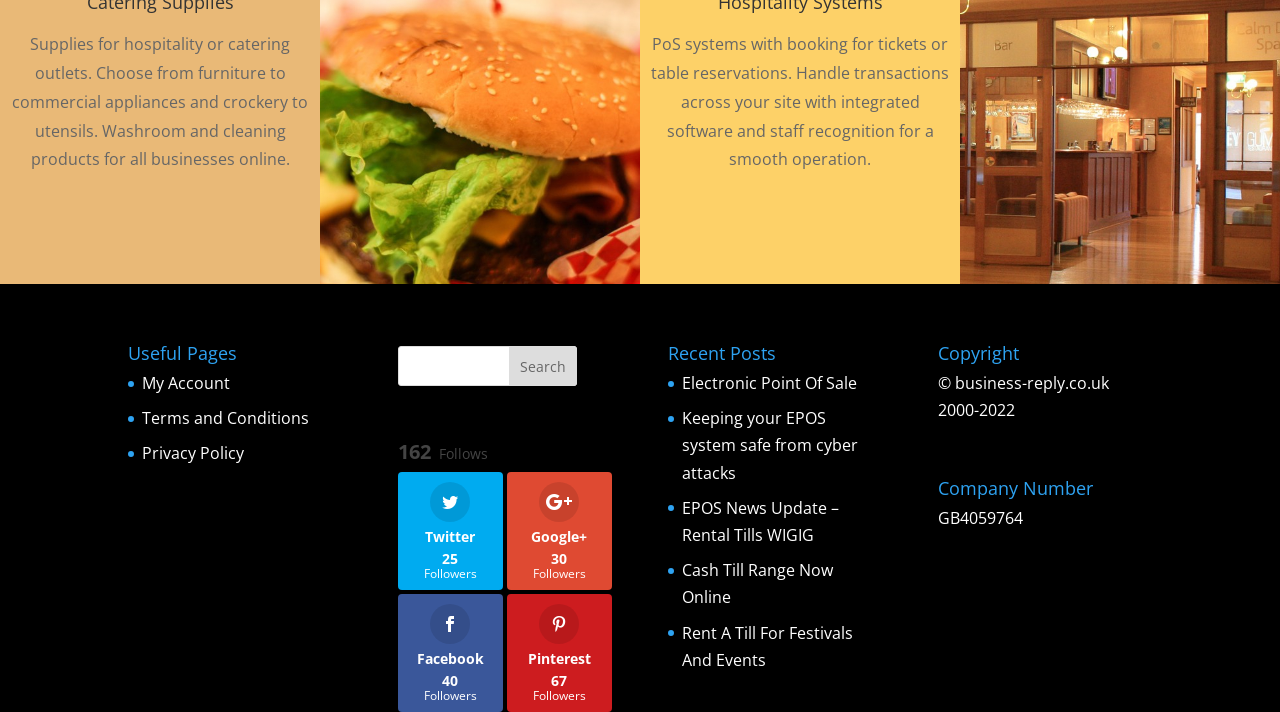What social media platforms are linked?
From the screenshot, supply a one-word or short-phrase answer.

Twitter and Google+